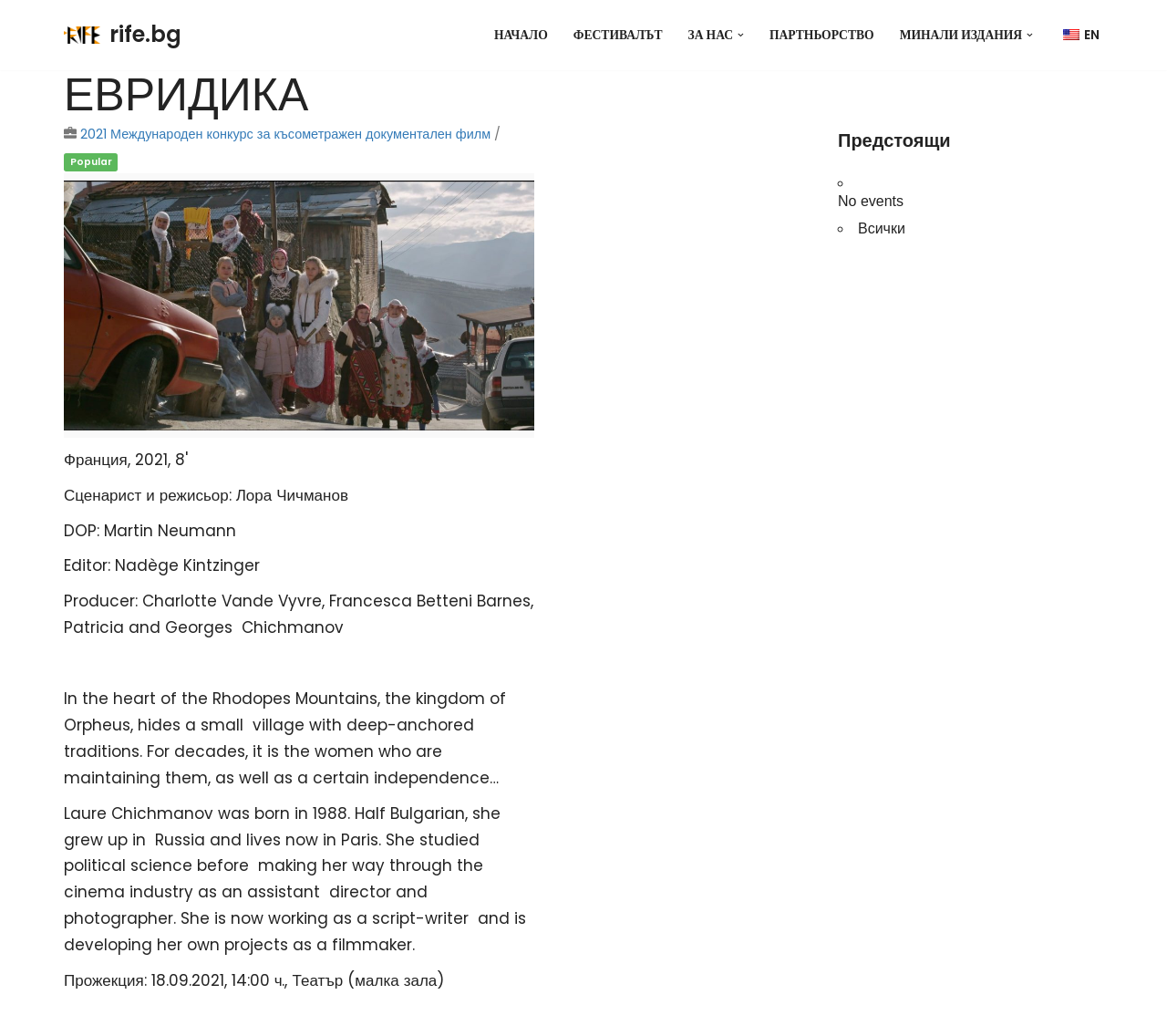Determine the bounding box coordinates of the element's region needed to click to follow the instruction: "Expand the submenu for partnerships". Provide these coordinates as four float numbers between 0 and 1, formatted as [left, top, right, bottom].

[0.659, 0.023, 0.749, 0.045]